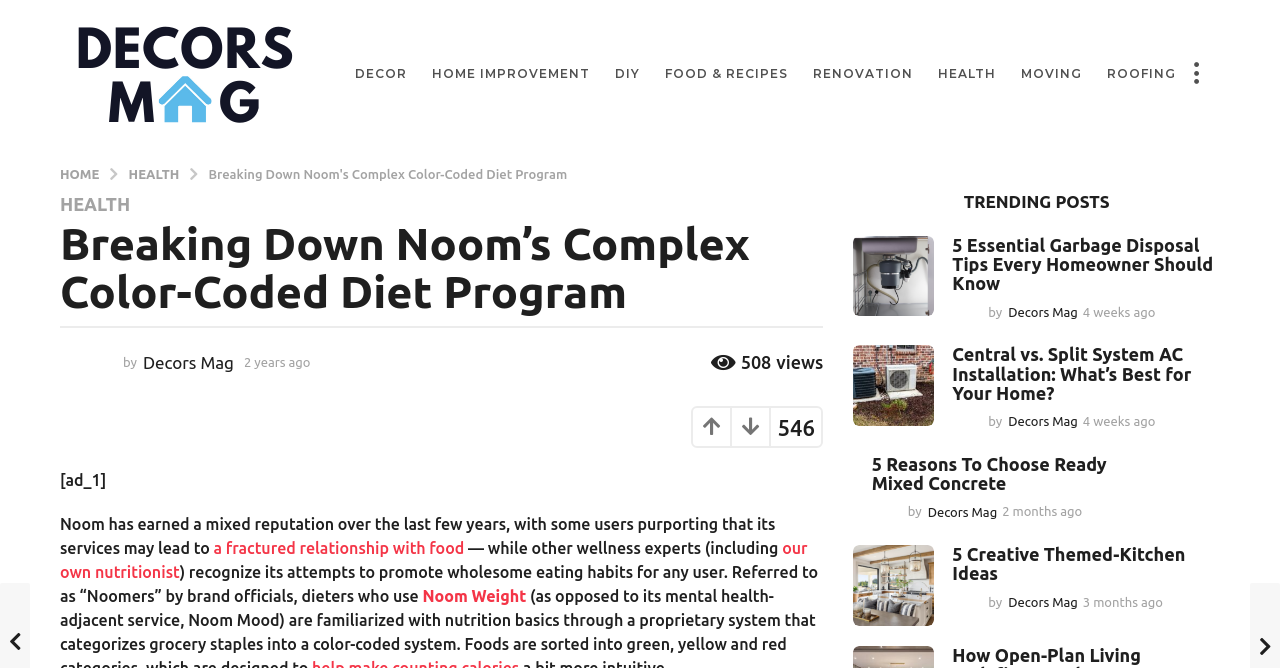Provide a brief response in the form of a single word or phrase:
What is the title of the article?

Breaking Down Noom’s Complex Color-Coded Diet Program